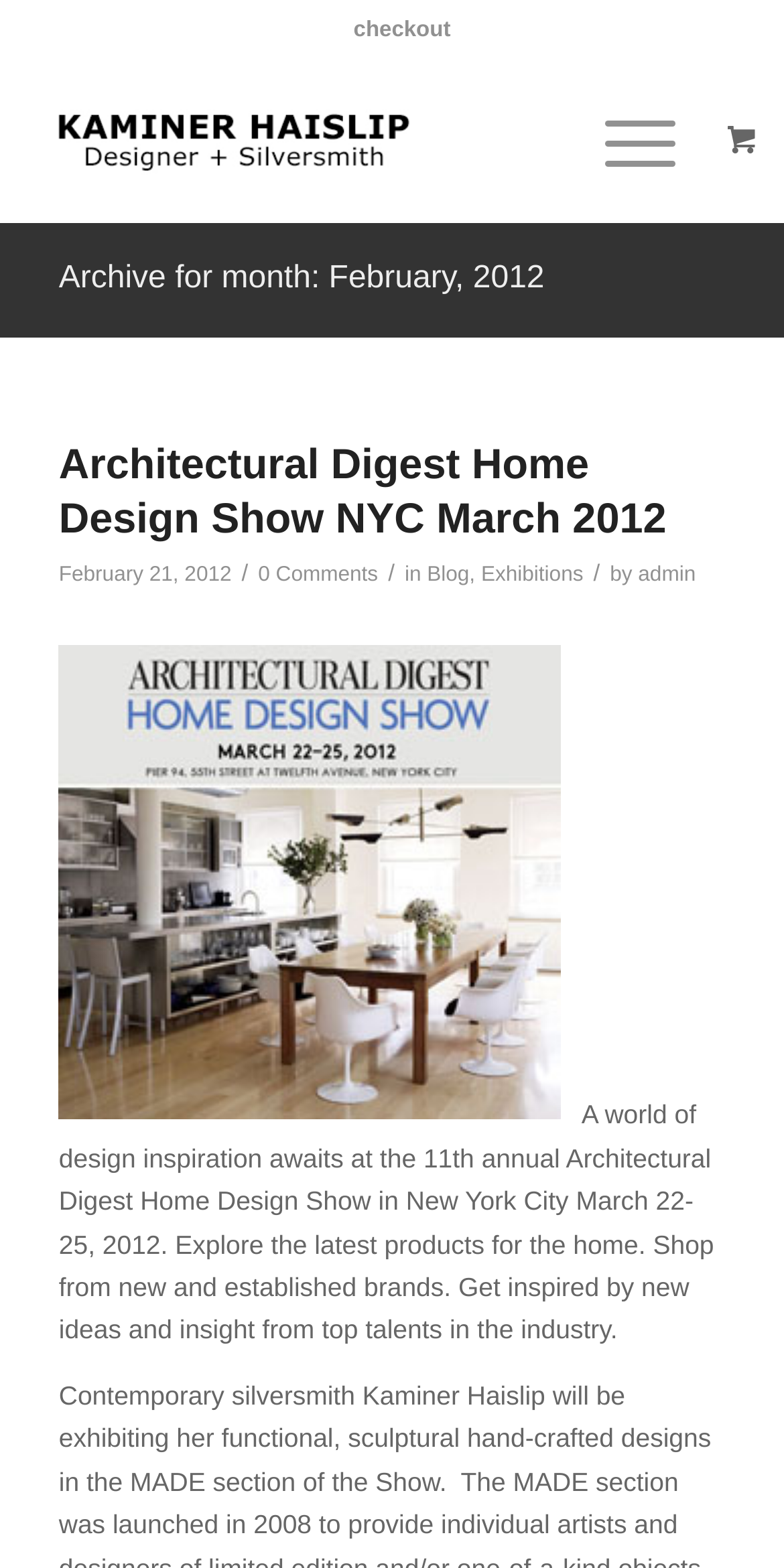How many comments are there on the article?
Identify the answer in the screenshot and reply with a single word or phrase.

0